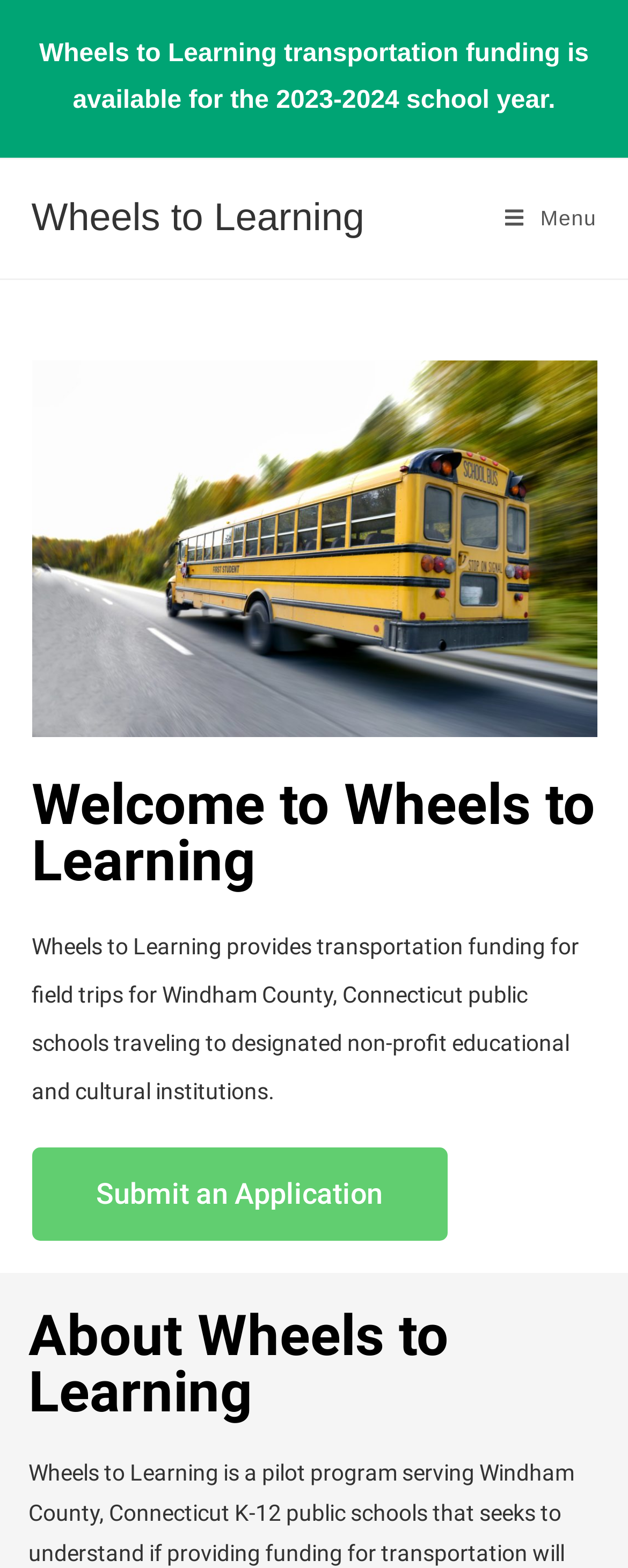Generate the main heading text from the webpage.

Welcome to Wheels to Learning